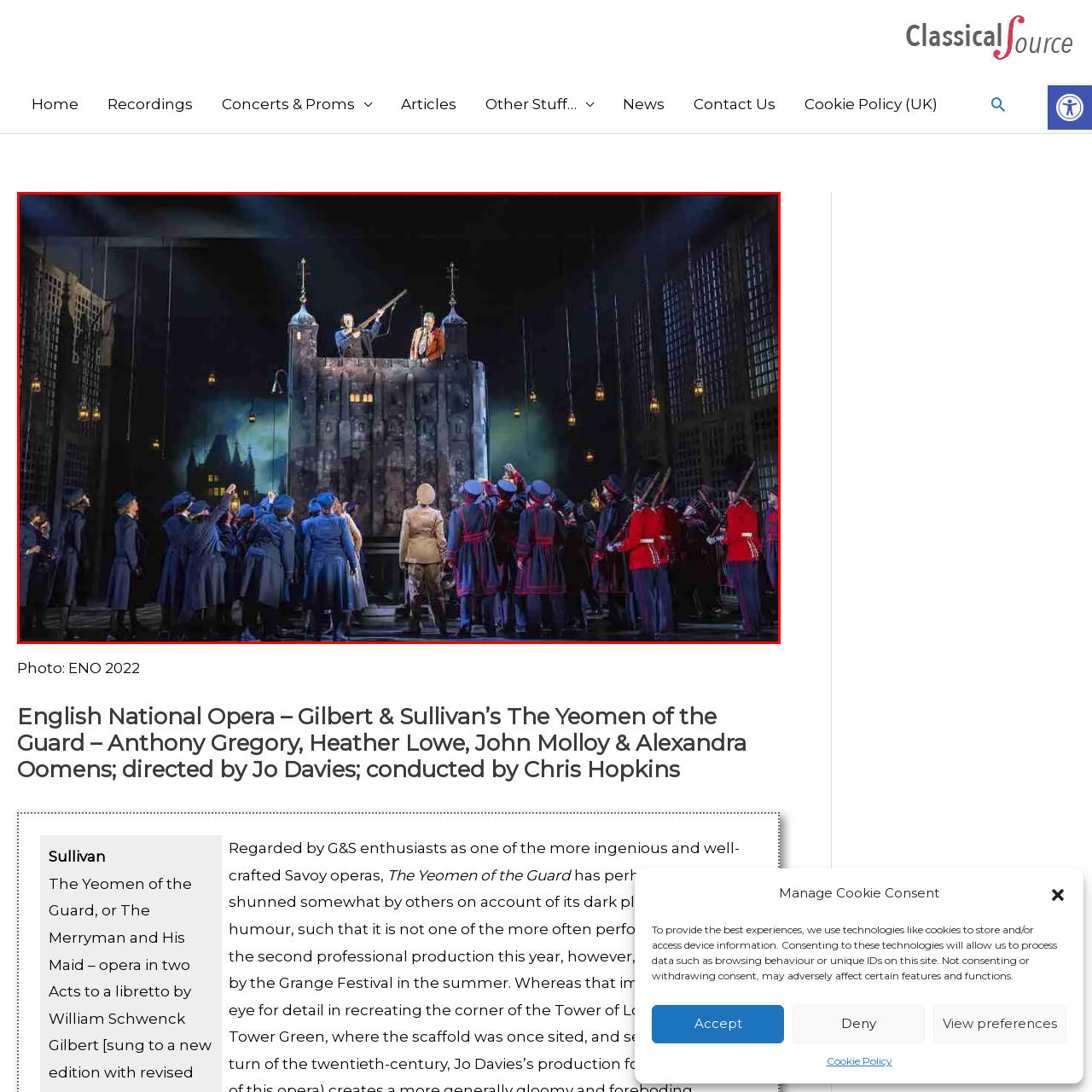View the segment outlined in white, What are the performers wearing? 
Answer using one word or phrase.

Period military uniforms